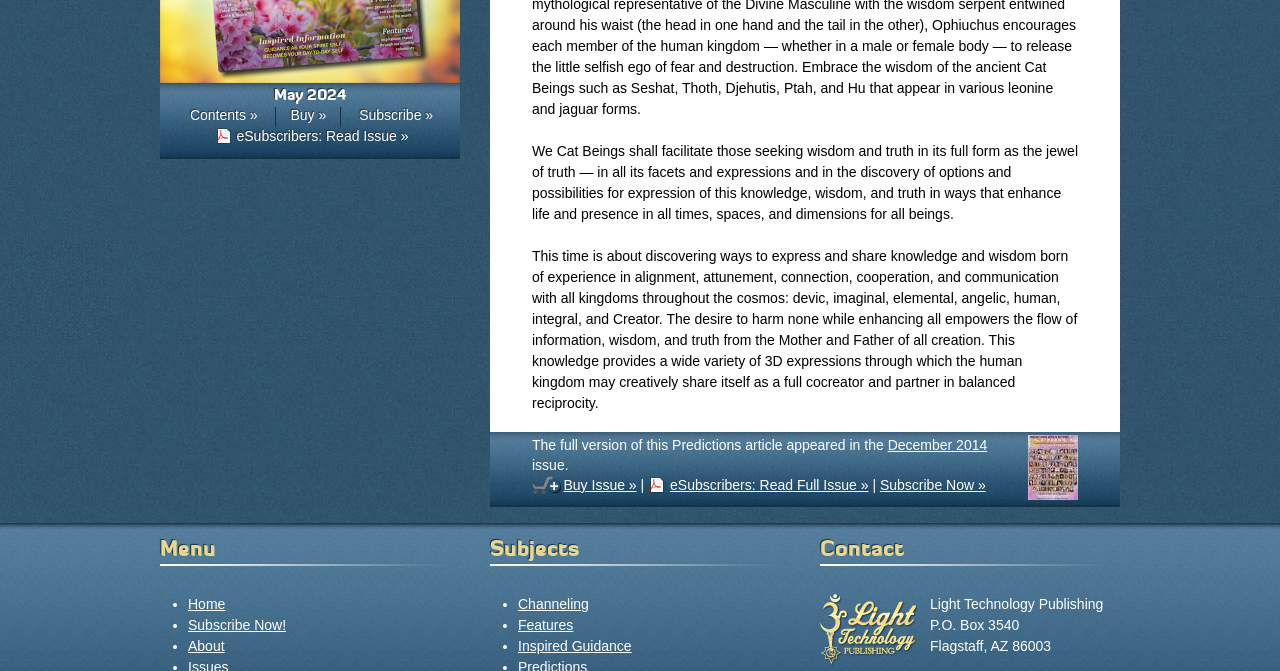Given the element description Read more, specify the bounding box coordinates of the corresponding UI element in the format (top-left x, top-left y, bottom-right x, bottom-right y). All values must be between 0 and 1.

None